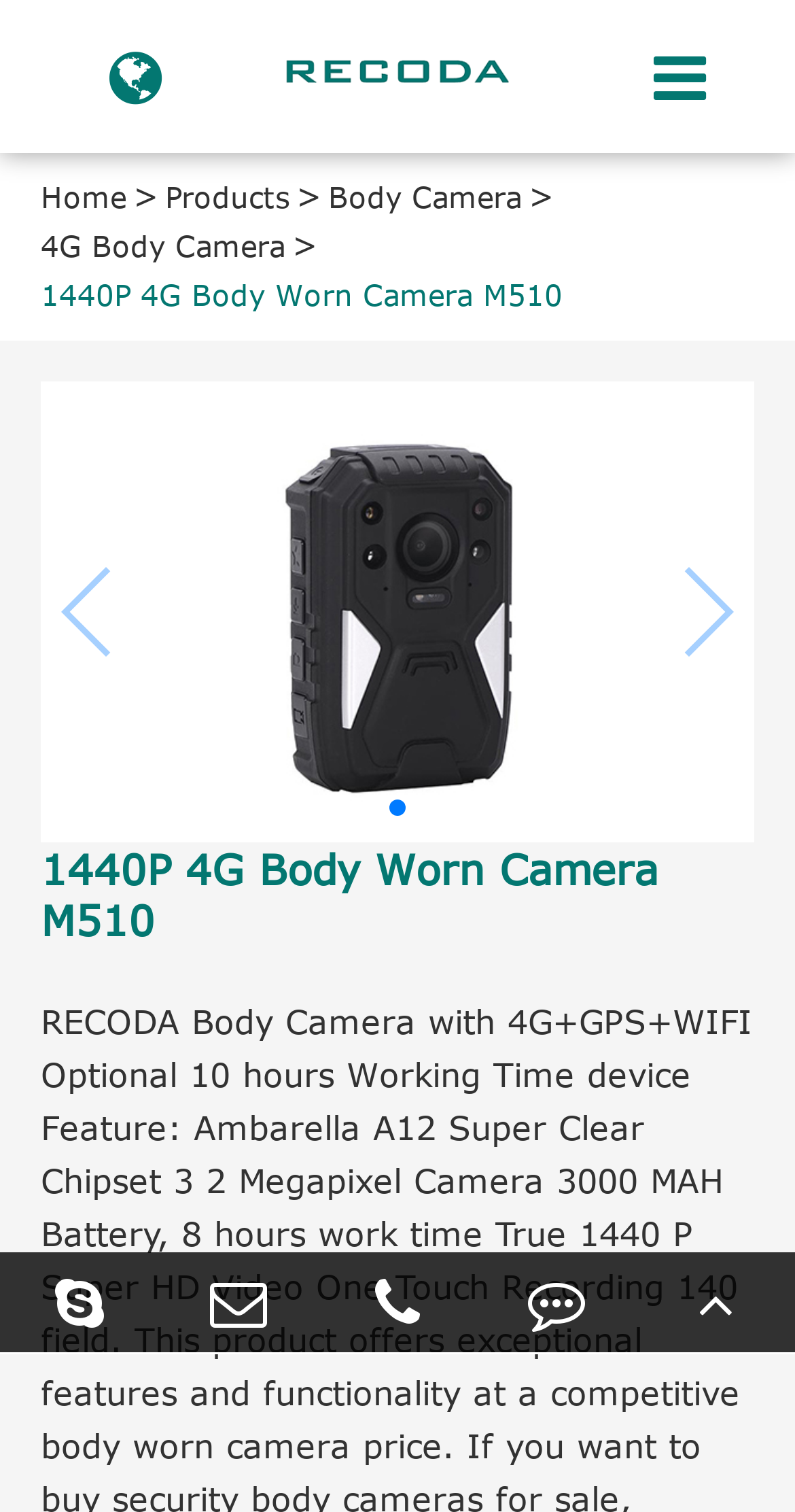Determine the title of the webpage and give its text content.

1440P 4G Body Worn Camera M510